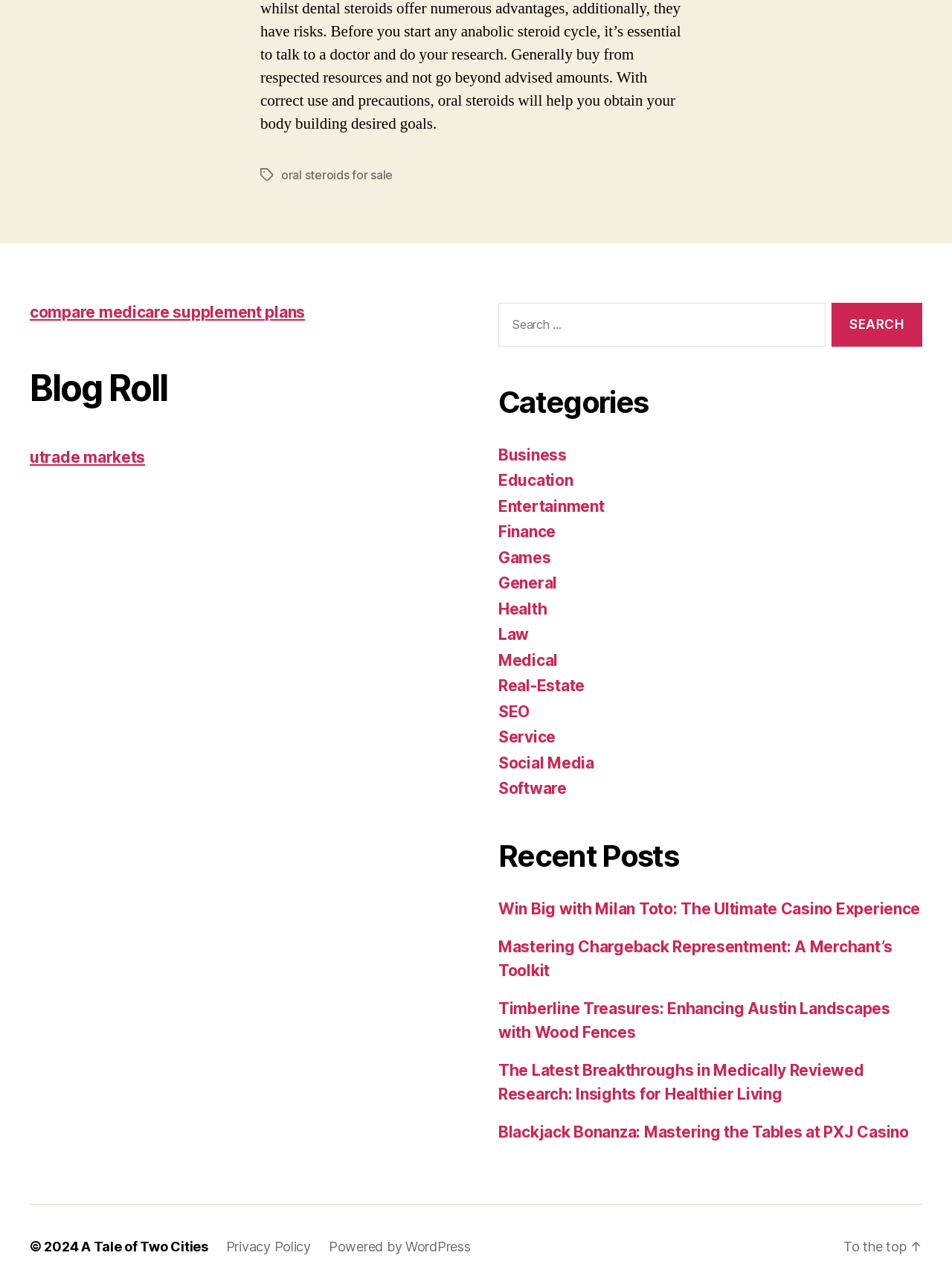Give a one-word or short phrase answer to the question: 
What is the name of the first recent post?

Win Big with Milan Toto